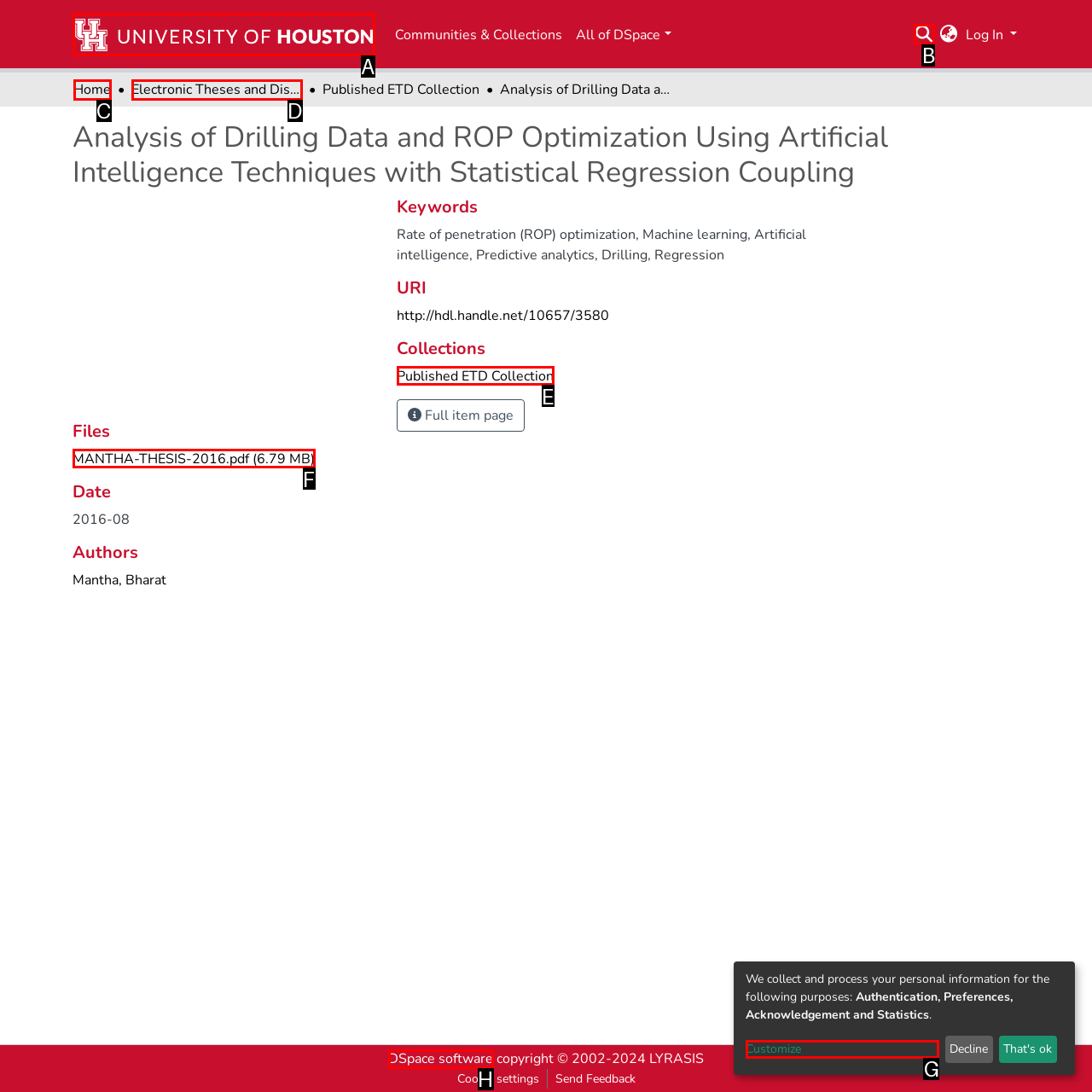Select the UI element that should be clicked to execute the following task: Search for something
Provide the letter of the correct choice from the given options.

B